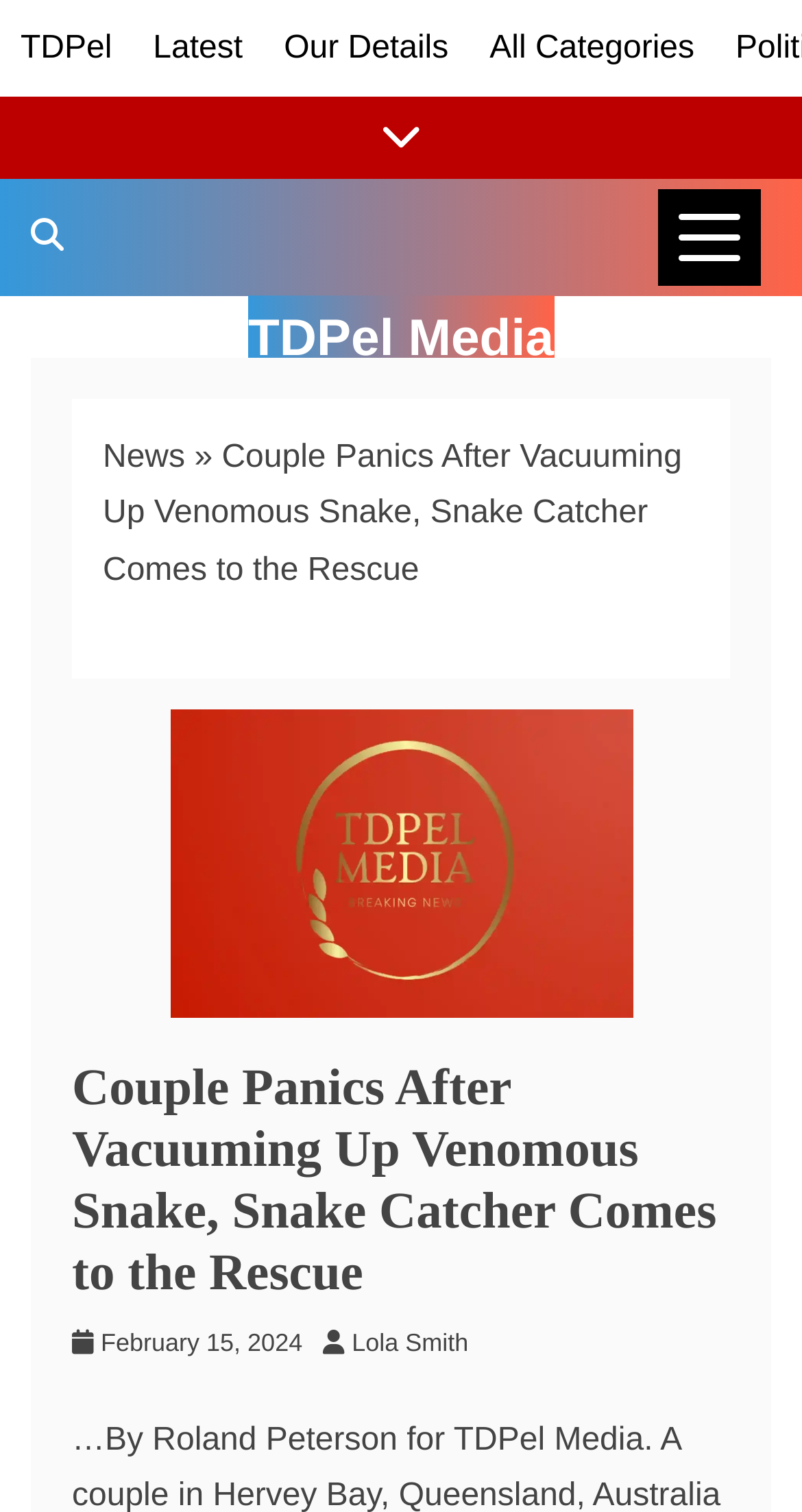Respond to the following question with a brief word or phrase:
What is the date of the current article?

February 15, 2024